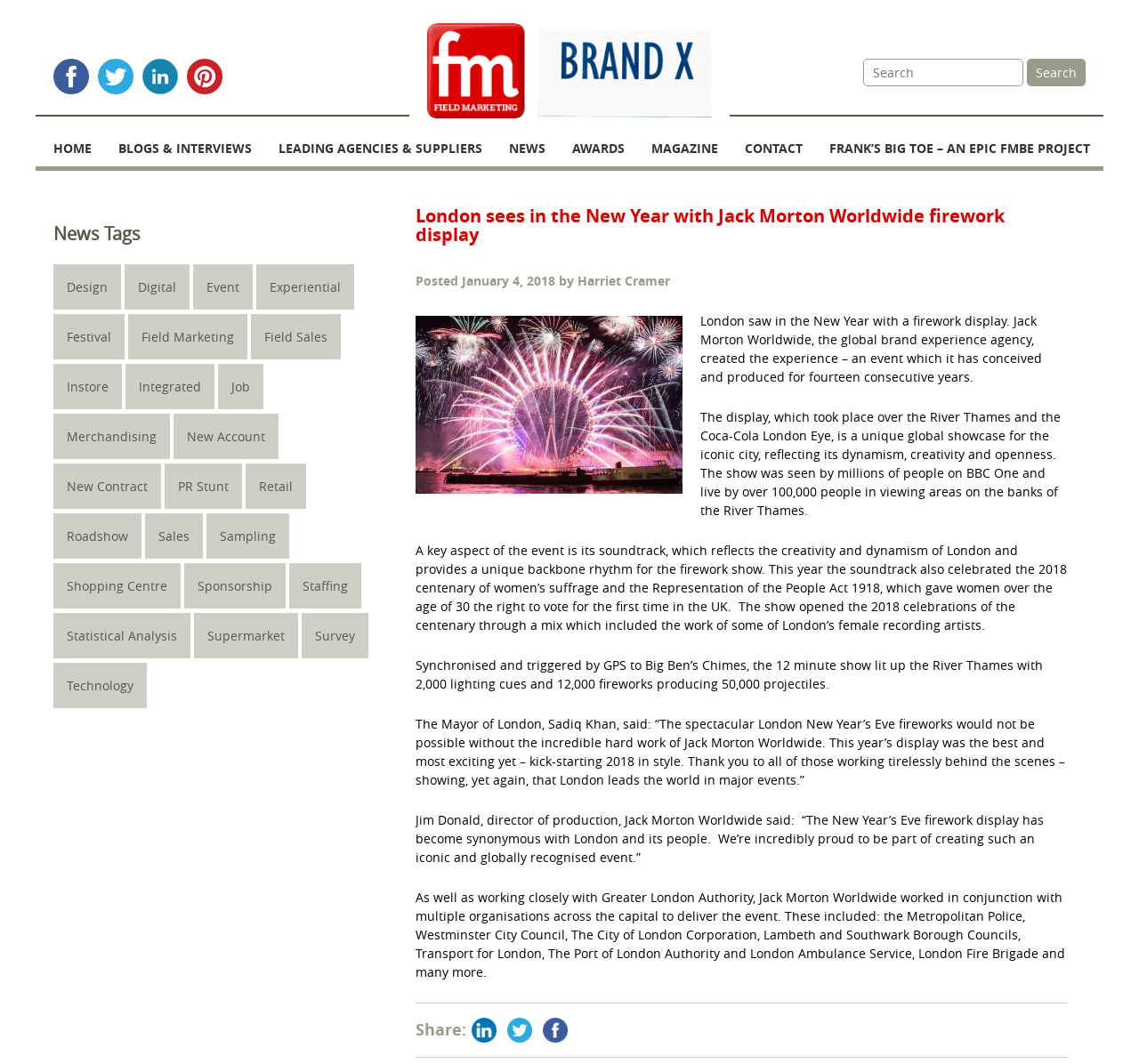Specify the bounding box coordinates of the area to click in order to follow the given instruction: "Read more about clearing DNS cache."

None